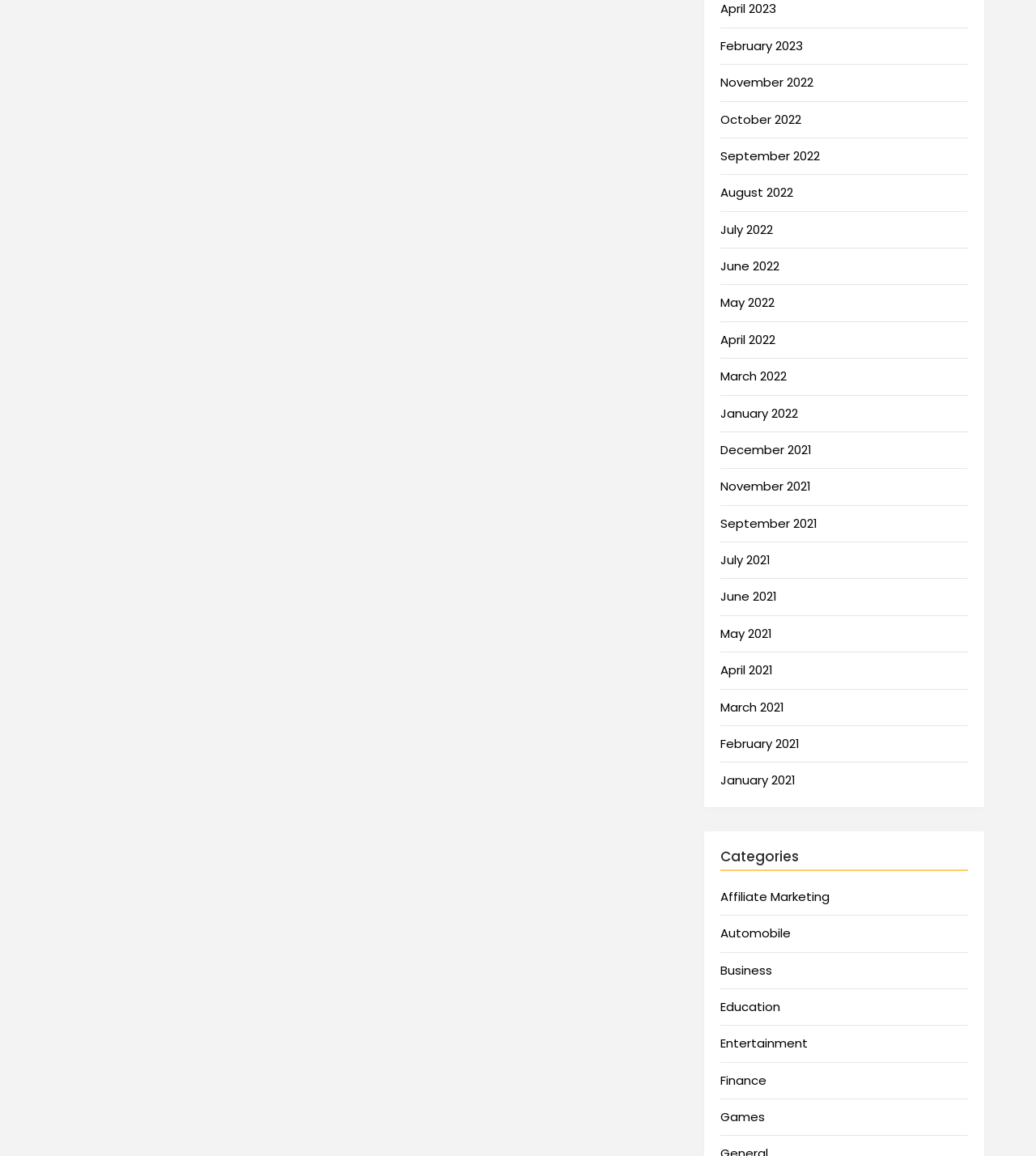Respond to the question below with a single word or phrase: What type of content is likely to be found under the 'Entertainment' category?

Entertainment-related articles